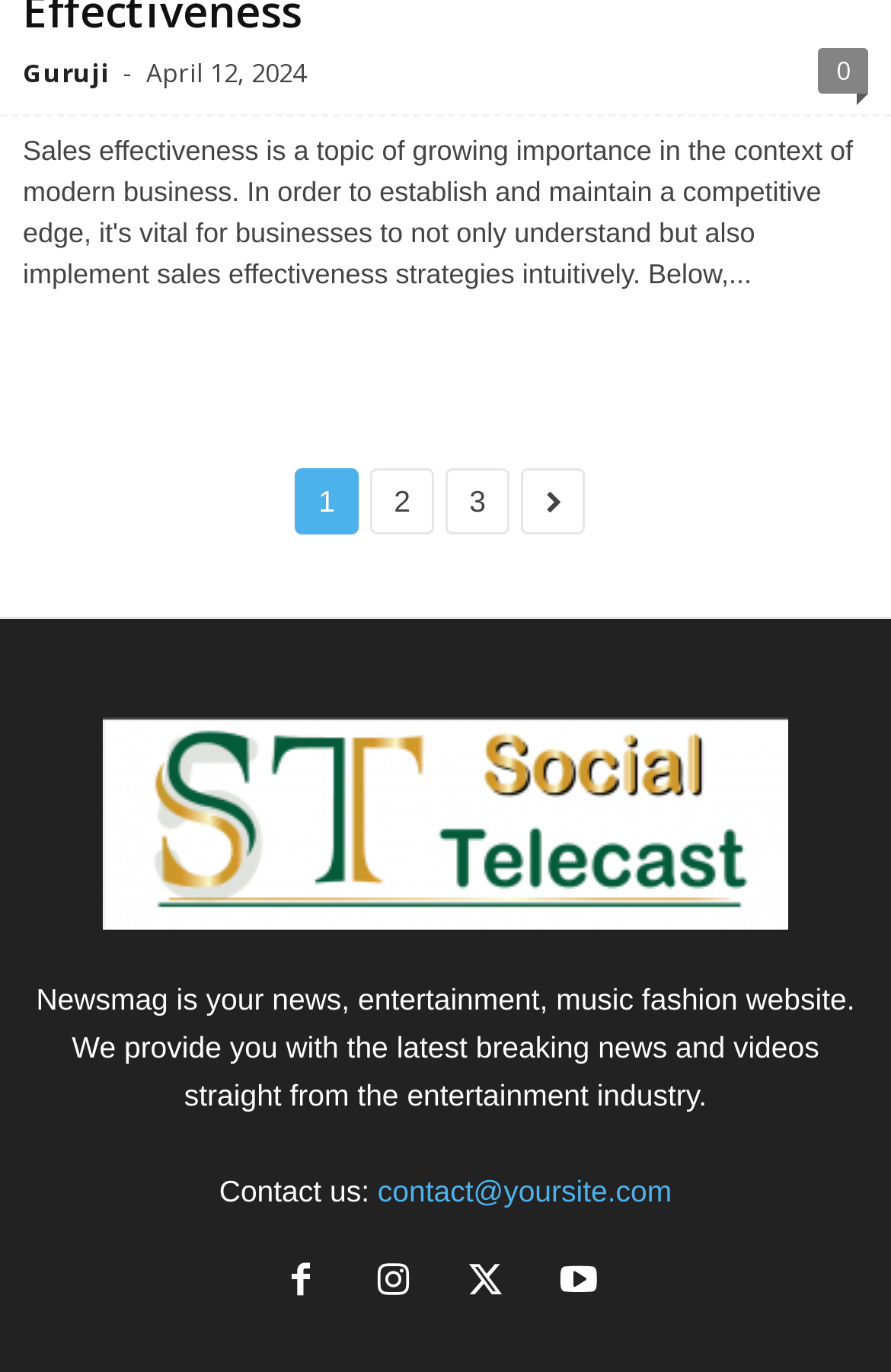Please identify the bounding box coordinates of the region to click in order to complete the task: "Share on social media". The coordinates must be four float numbers between 0 and 1, specified as [left, top, right, bottom].

[0.505, 0.923, 0.609, 0.948]